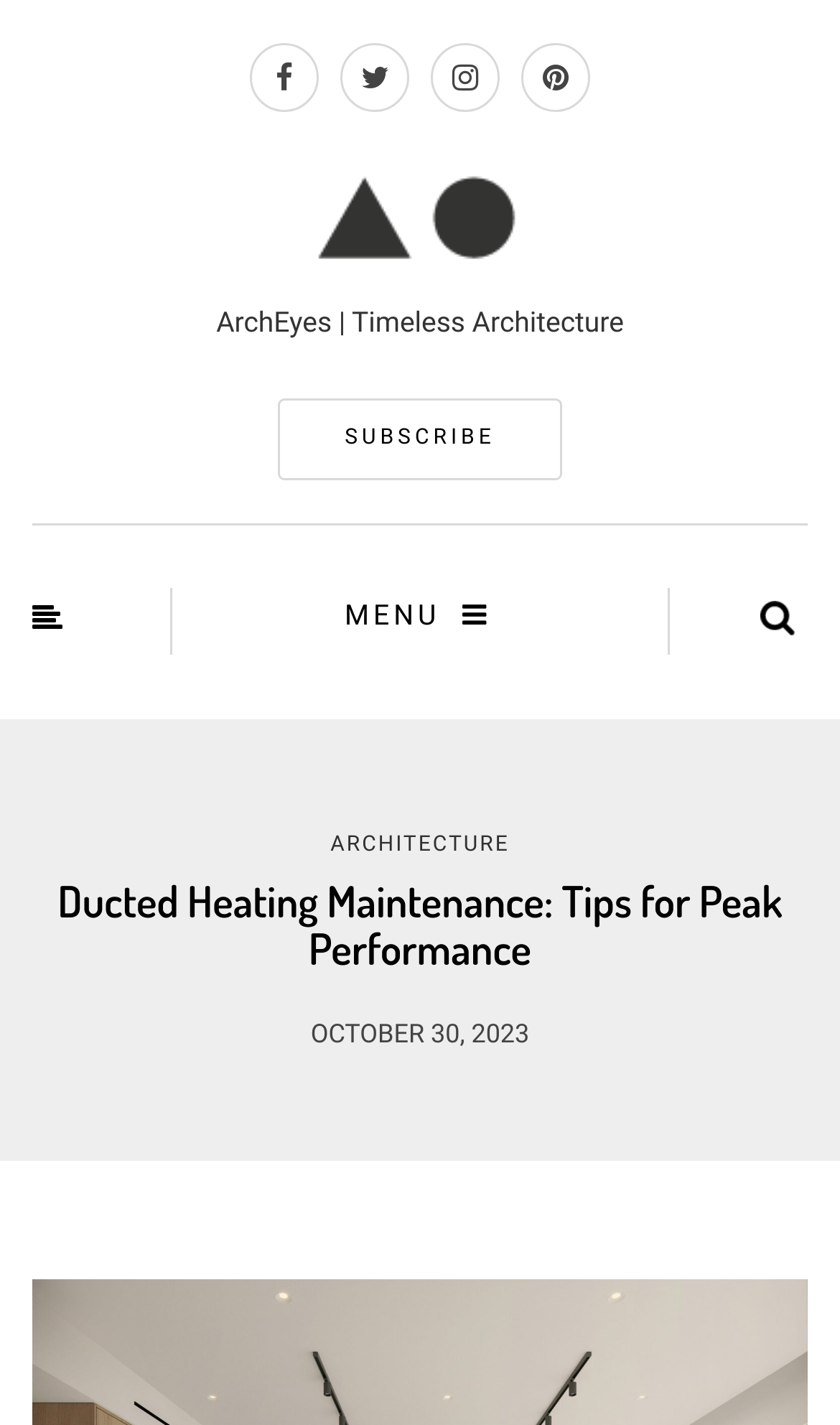What is the date of the article?
Answer the question with a detailed and thorough explanation.

The date of the article is 'OCTOBER 30, 2023', which is a static text element located below the main heading, with a bounding box of [0.37, 0.715, 0.63, 0.736].